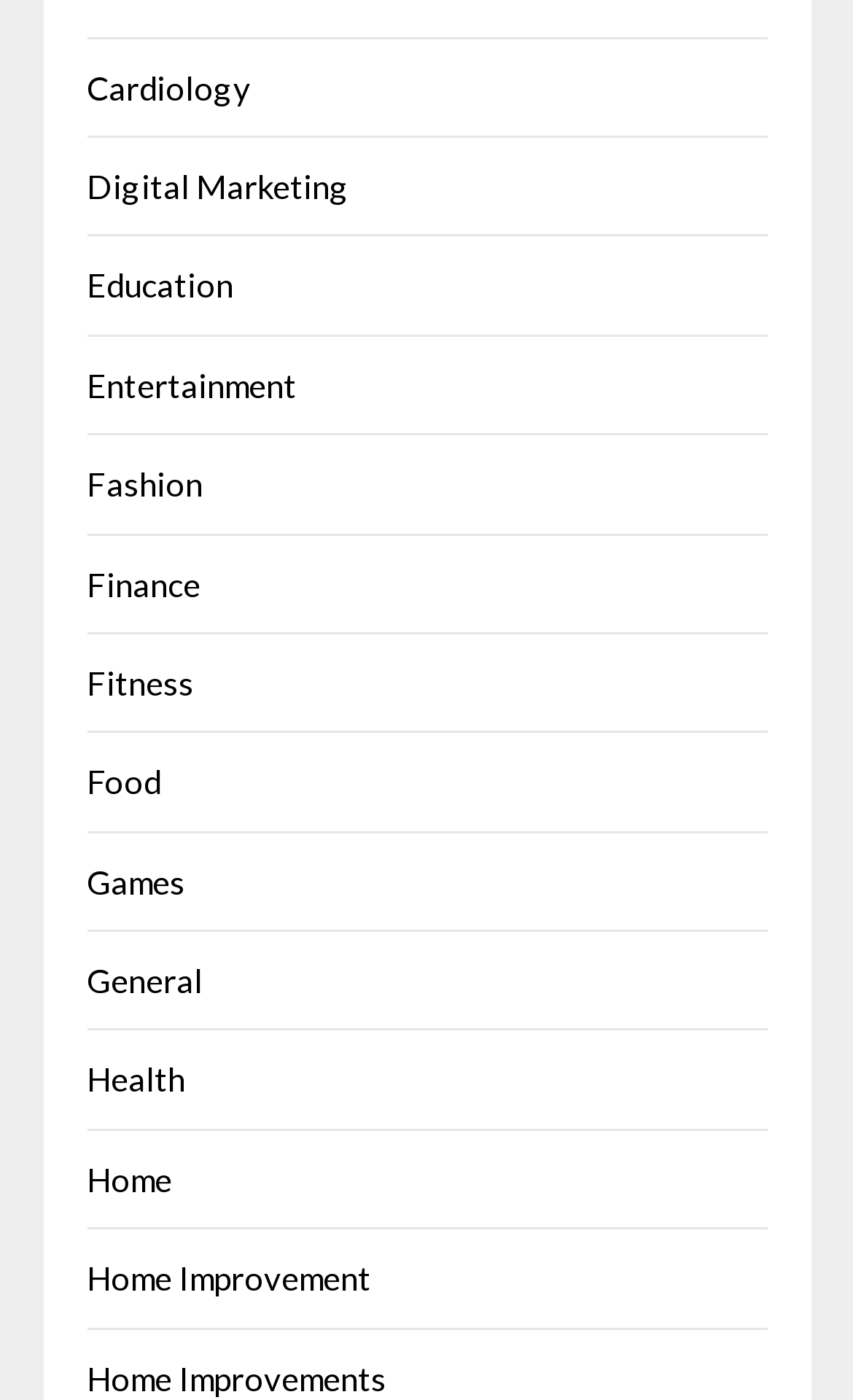How many categories are listed?
Ensure your answer is thorough and detailed.

I counted the number of links listed on the webpage, and there are 17 categories, ranging from 'Cardiology' to 'Home Improvements'.